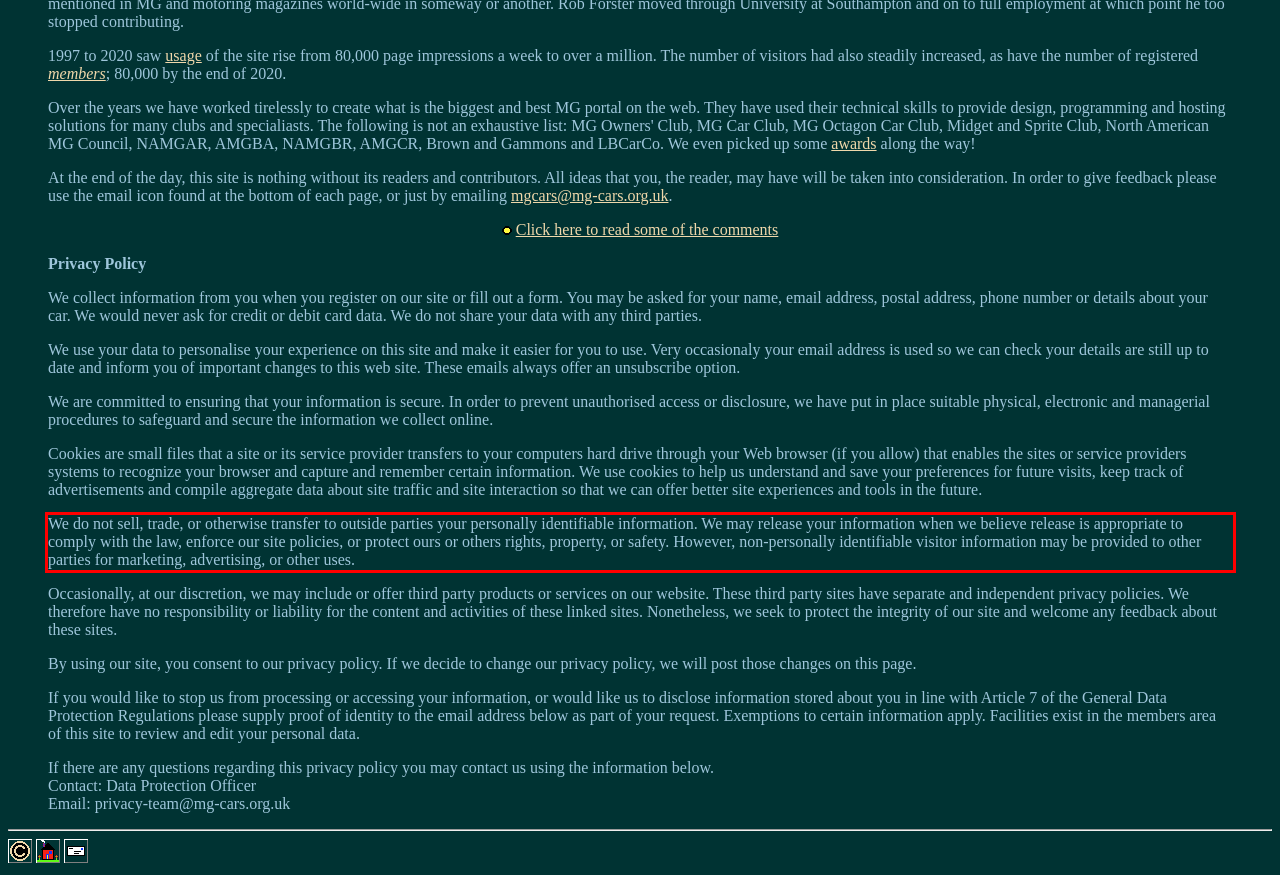Within the screenshot of a webpage, identify the red bounding box and perform OCR to capture the text content it contains.

We do not sell, trade, or otherwise transfer to outside parties your personally identifiable information. We may release your information when we believe release is appropriate to comply with the law, enforce our site policies, or protect ours or others rights, property, or safety. However, non-personally identifiable visitor information may be provided to other parties for marketing, advertising, or other uses.